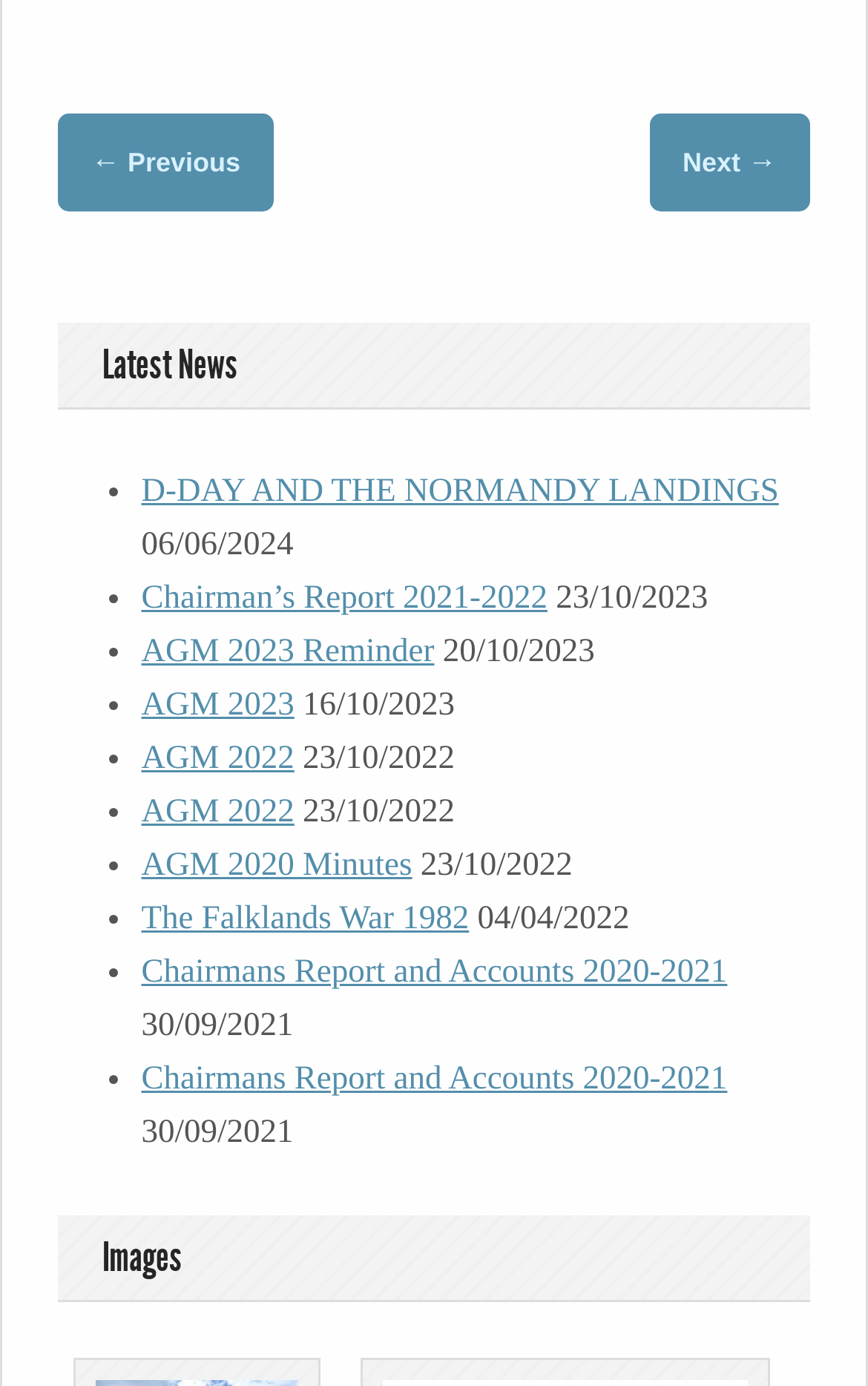How many news items are listed on this page? Based on the screenshot, please respond with a single word or phrase.

9